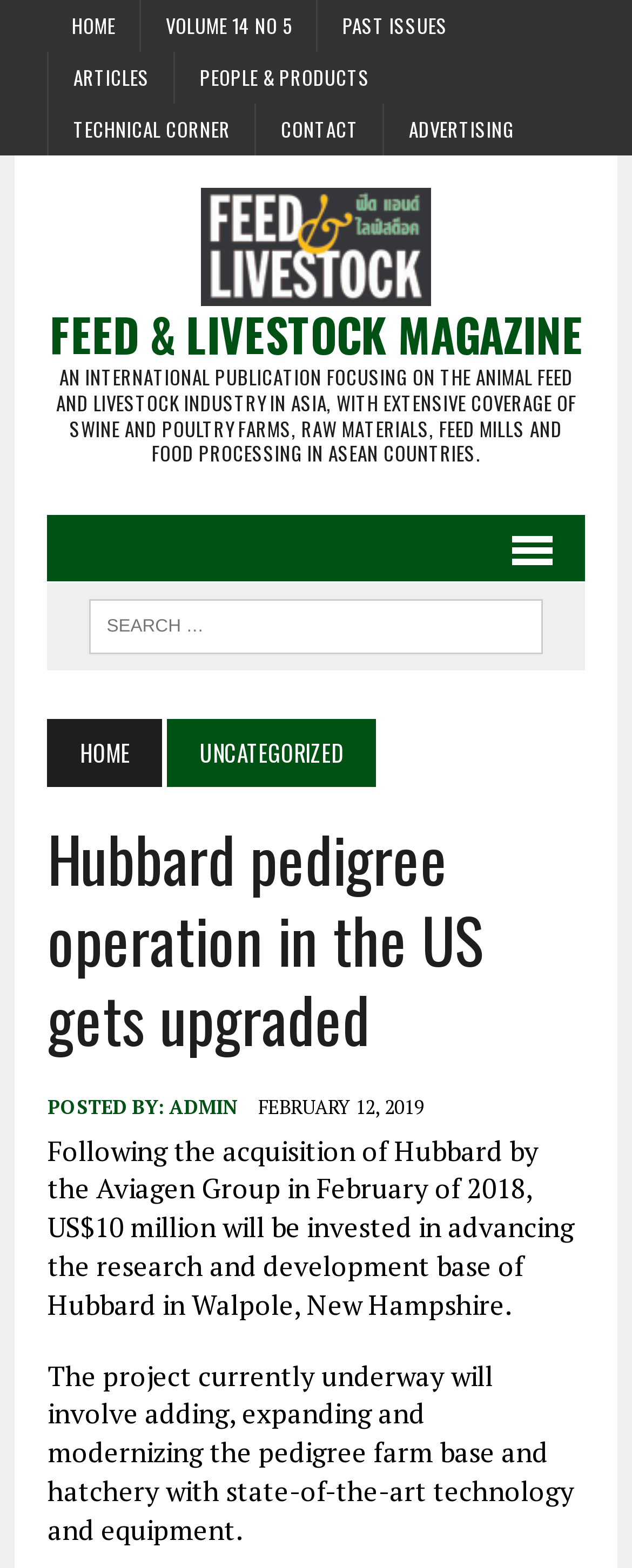Identify the text that serves as the heading for the webpage and generate it.

FEED & LIVESTOCK MAGAZINE